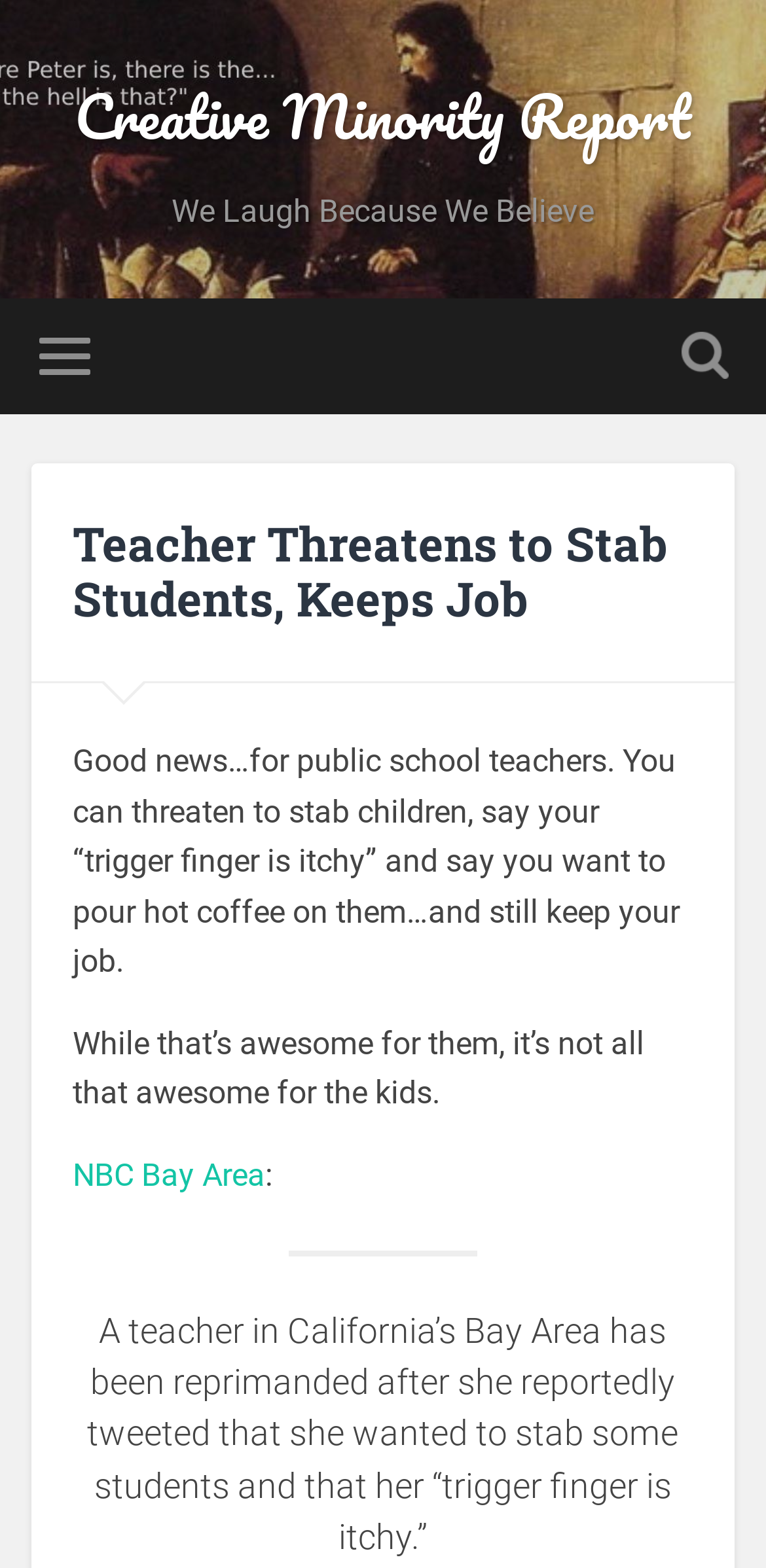Explain the webpage in detail, including its primary components.

The webpage appears to be a news article or blog post with a provocative title "Teacher Threatens to Stab Students, Keeps Job". At the top left of the page, there is a link to "Creative Minority Report", which is likely the website's name or a navigation link. Below this, there is a heading "We Laugh Because We Believe", which may be a slogan or tagline.

On the top right, there are two buttons, one with no text and another labeled "Toggle search field". The main content of the page starts with a heading that repeats the title "Teacher Threatens to Stab Students, Keeps Job", followed by a link with the same text. Below this, there is a paragraph of text that summarizes the article, stating that a teacher can threaten to harm students and still keep their job.

The next paragraph expresses a contrasting opinion, stating that while this may be good news for teachers, it's not good for the kids. A link to "NBC Bay Area" is provided, followed by a colon and a longer paragraph of text that describes the incident, including a quote from a teacher's tweet about wanting to stab students and having an "itchy trigger finger".